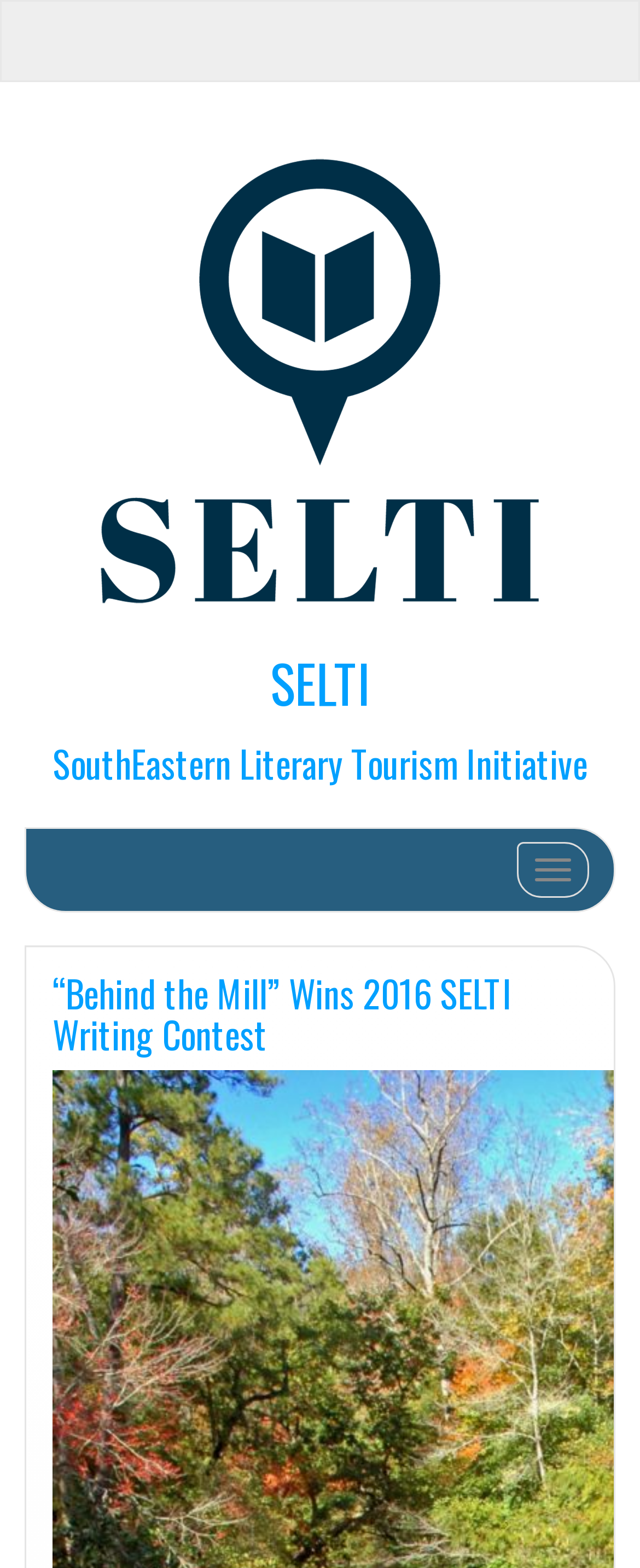Please predict the bounding box coordinates (top-left x, top-left y, bottom-right x, bottom-right y) for the UI element in the screenshot that fits the description: alt="Logo"

[0.115, 0.073, 0.885, 0.406]